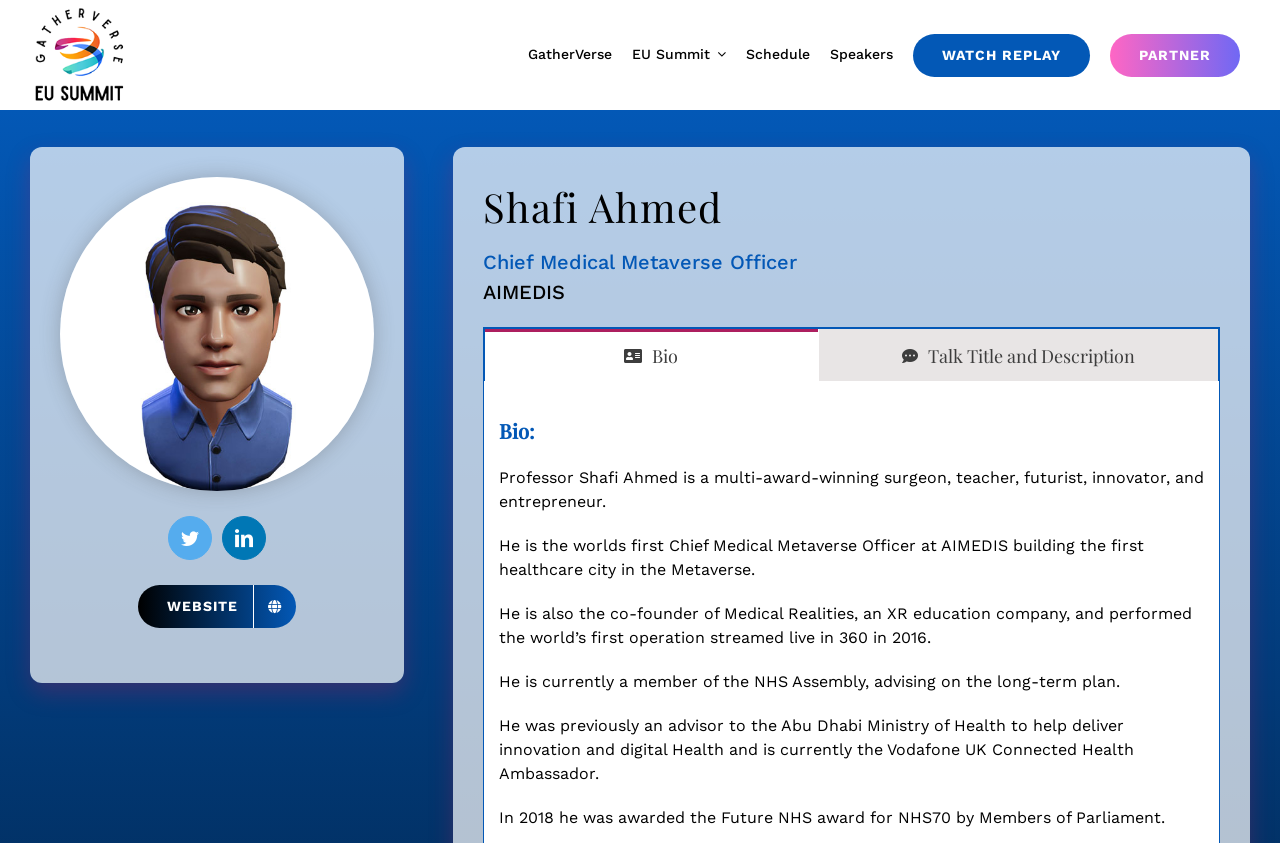Please locate the bounding box coordinates of the region I need to click to follow this instruction: "Visit the website".

[0.108, 0.694, 0.231, 0.745]